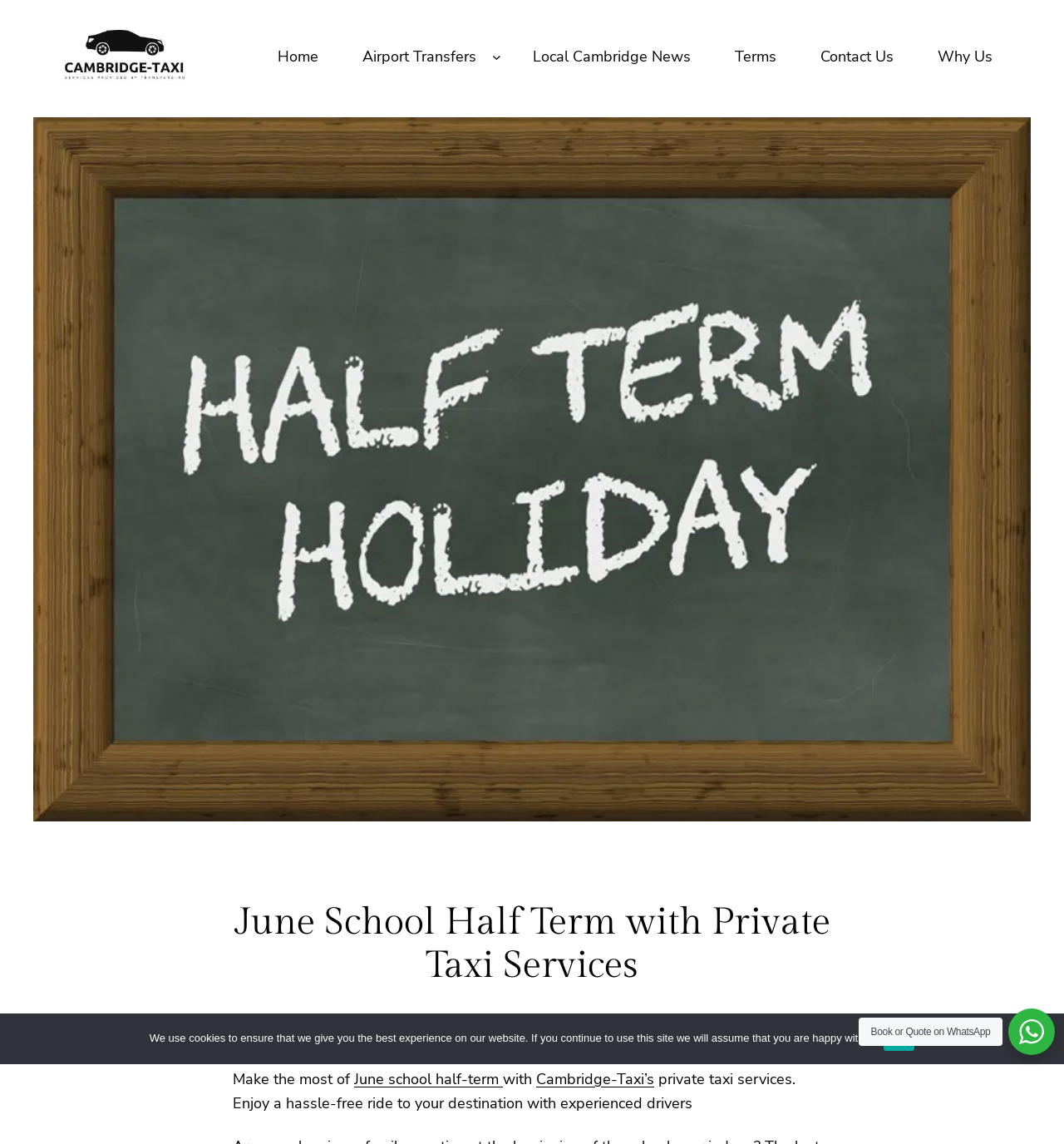What is the purpose of the button at the bottom right?
Provide an in-depth and detailed explanation in response to the question.

The button at the bottom right of the webpage is a call-to-action button that allows users to book or quote on WhatsApp, as indicated by its text content.